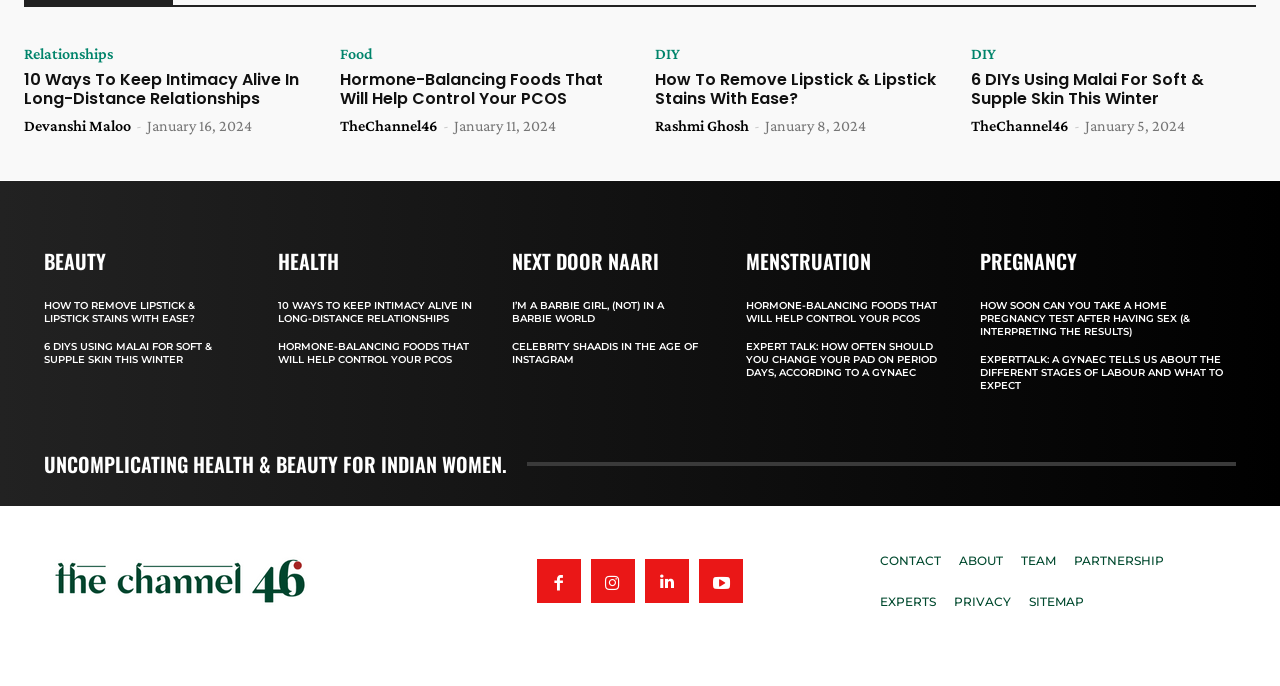Please find the bounding box coordinates of the element that must be clicked to perform the given instruction: "Click on 'Relationships'". The coordinates should be four float numbers from 0 to 1, i.e., [left, top, right, bottom].

[0.019, 0.067, 0.088, 0.09]